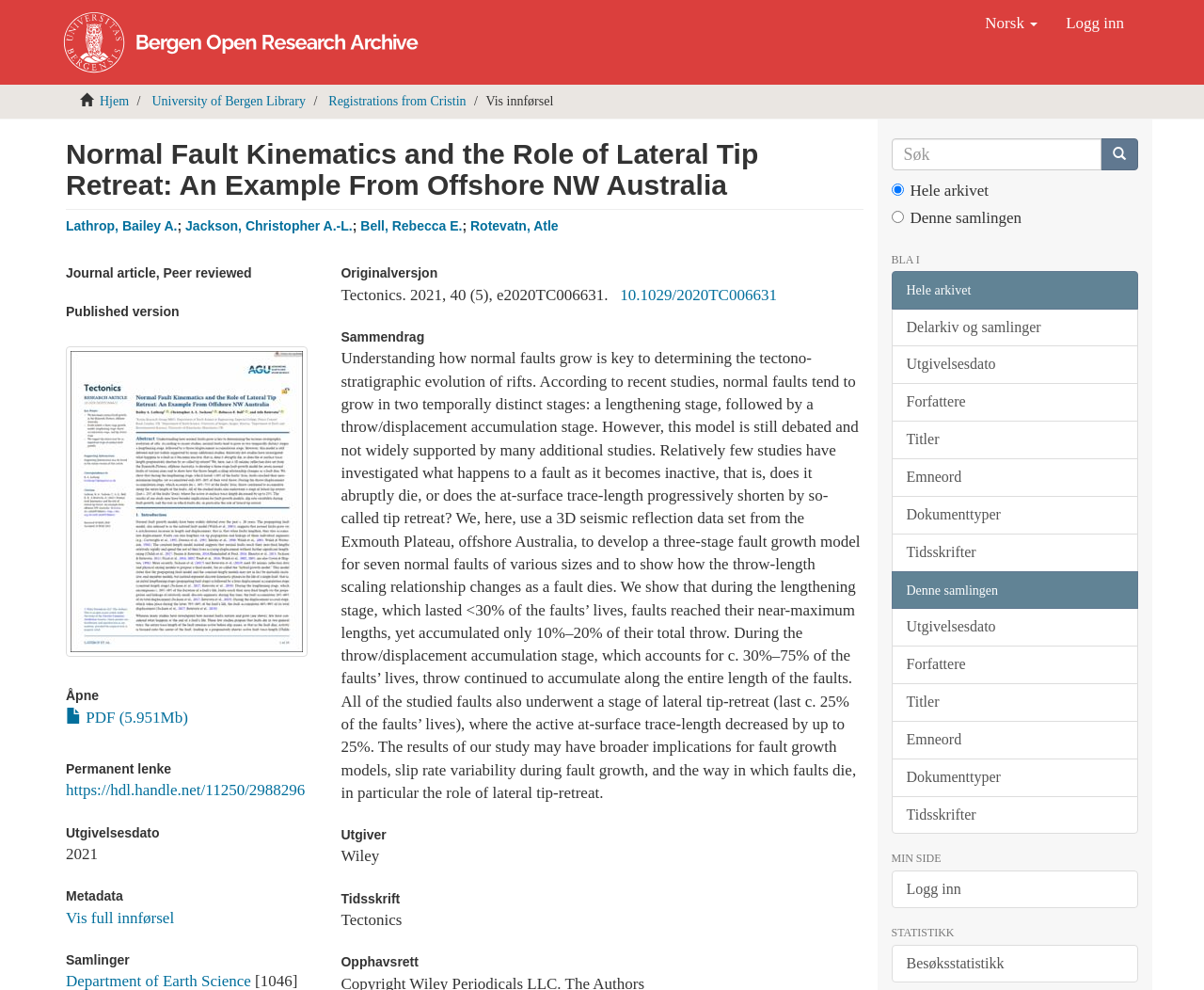Bounding box coordinates should be provided in the format (top-left x, top-left y, bottom-right x, bottom-right y) with all values between 0 and 1. Identify the bounding box for this UI element: University of Bergen Library

[0.126, 0.095, 0.254, 0.109]